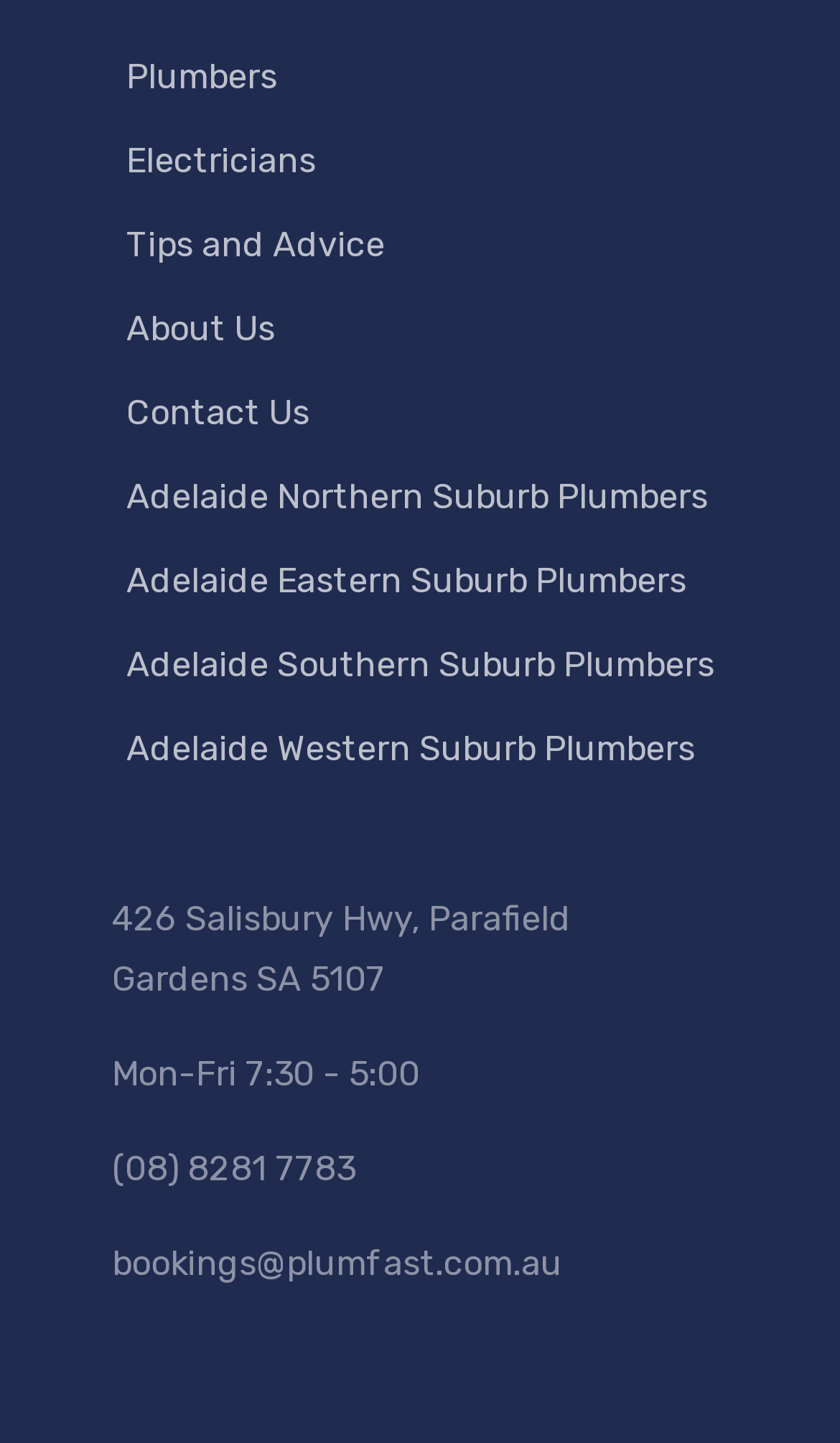What is the address of the plumbers?
Answer with a single word or phrase by referring to the visual content.

426 Salisbury Hwy, Parafield Gardens SA 5107